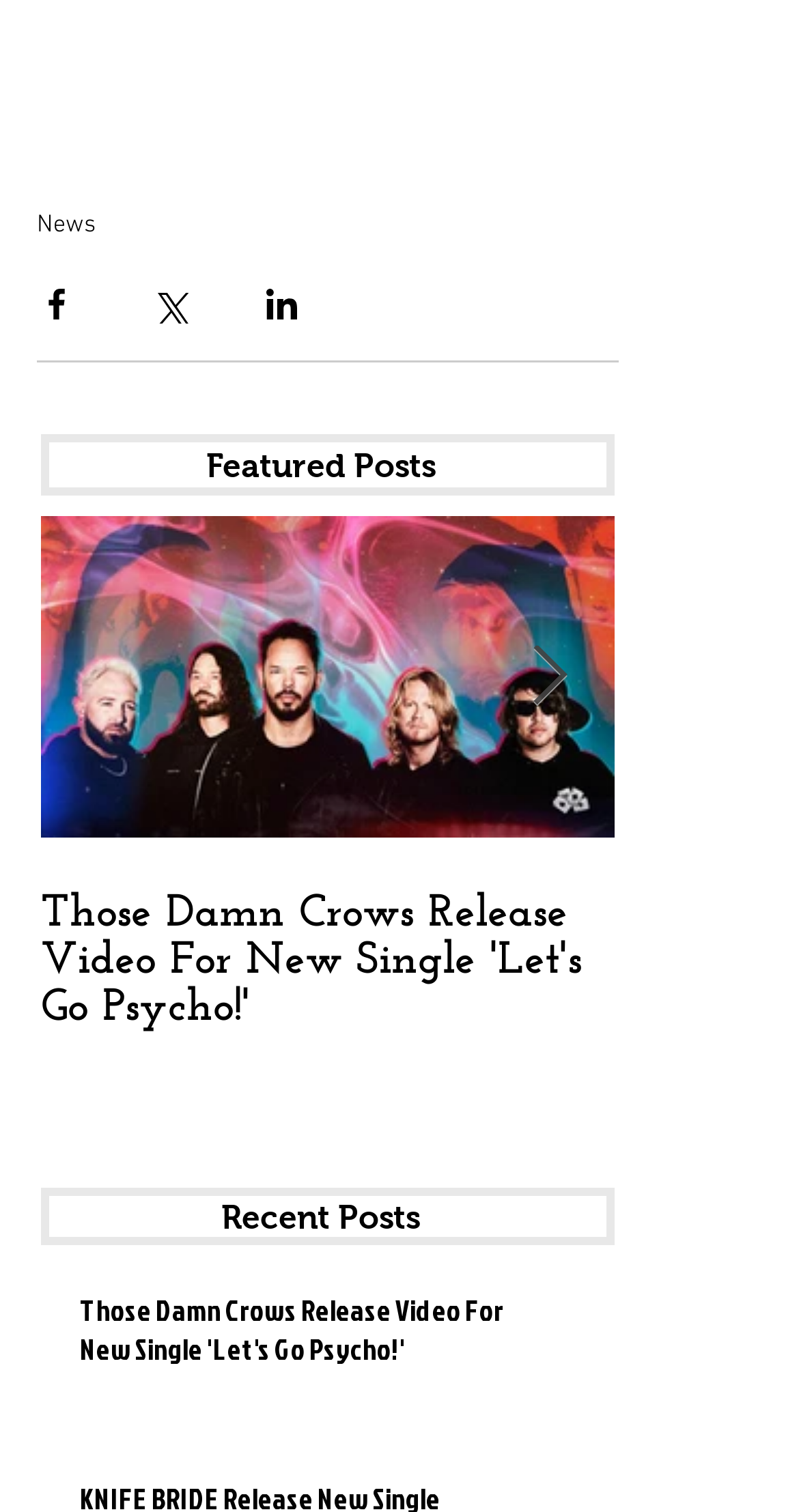Please identify the bounding box coordinates of the clickable area that will fulfill the following instruction: "Go to the next post". The coordinates should be in the format of four float numbers between 0 and 1, i.e., [left, top, right, bottom].

[0.664, 0.427, 0.71, 0.468]